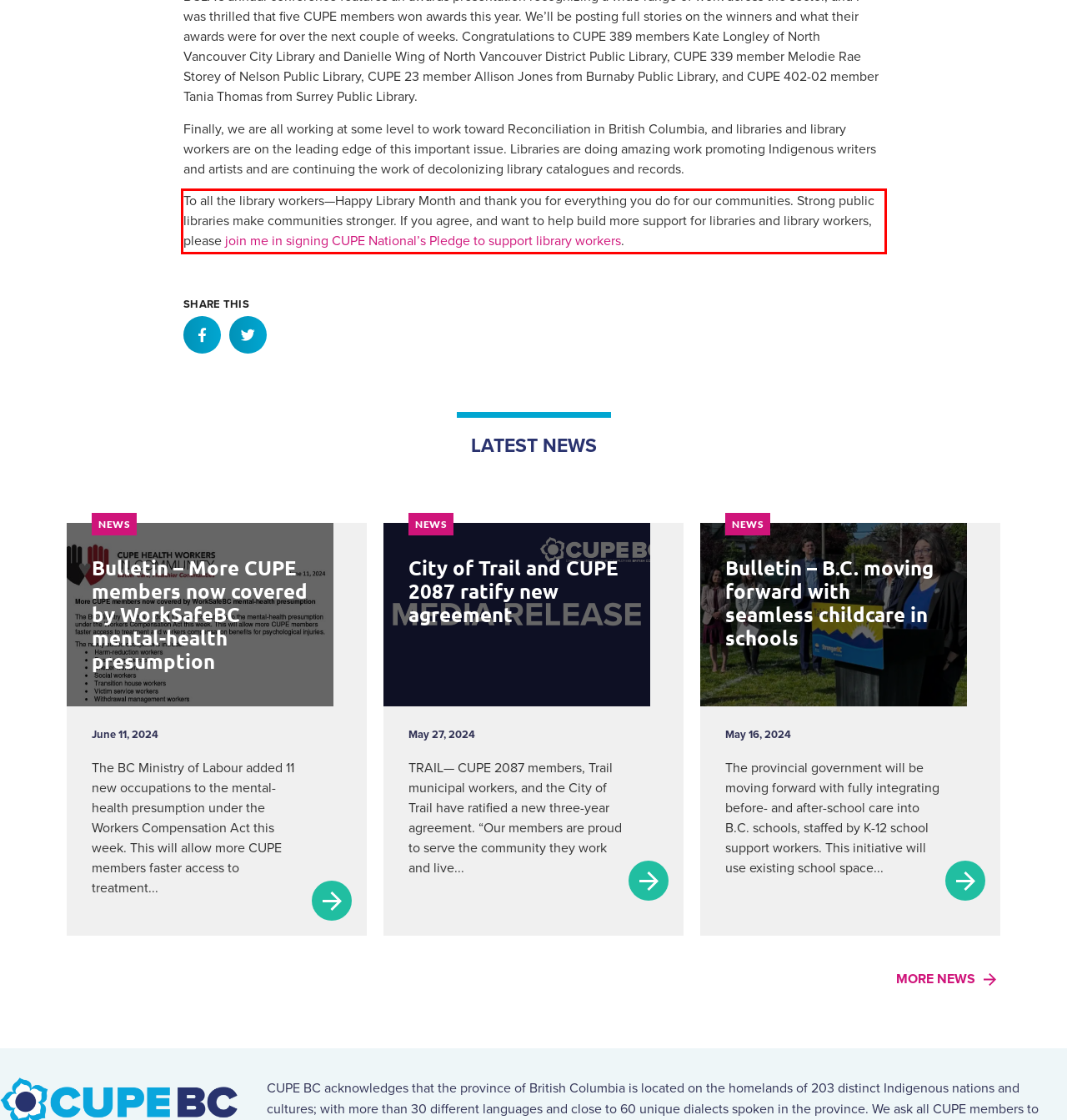Identify the red bounding box in the webpage screenshot and perform OCR to generate the text content enclosed.

To all the library workers—Happy Library Month and thank you for everything you do for our communities. Strong public libraries make communities stronger. If you agree, and want to help build more support for libraries and library workers, please join me in signing CUPE National’s Pledge to support library workers.